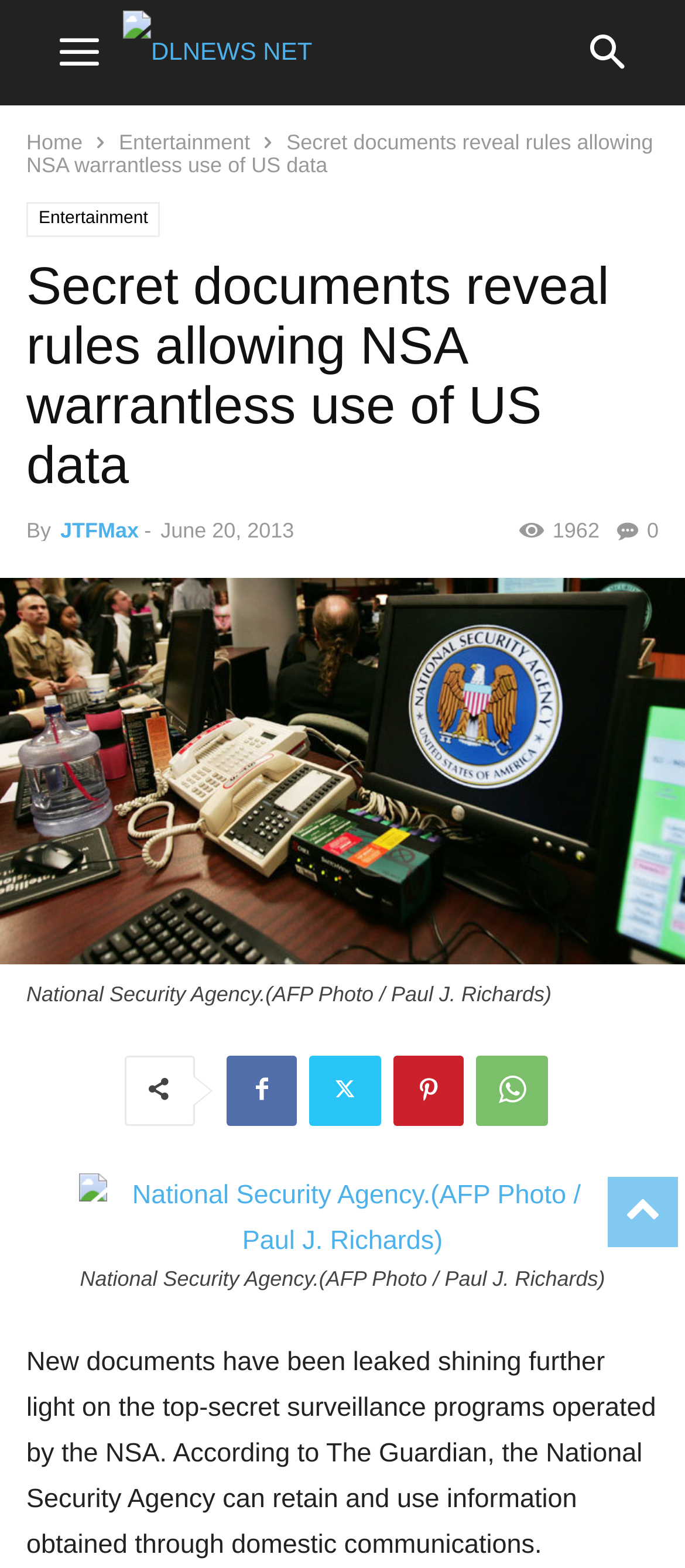Determine the bounding box coordinates of the section I need to click to execute the following instruction: "Click the 'Home' link". Provide the coordinates as four float numbers between 0 and 1, i.e., [left, top, right, bottom].

[0.038, 0.083, 0.121, 0.099]